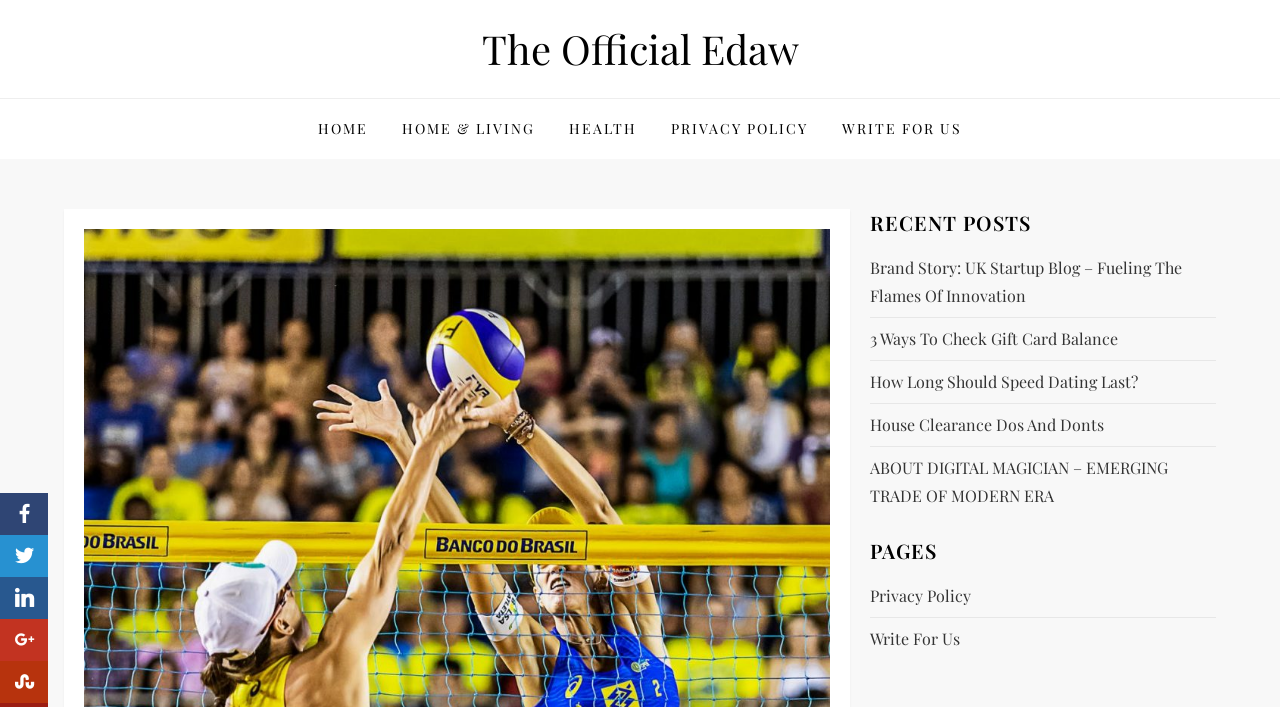Please identify the bounding box coordinates of the clickable element to fulfill the following instruction: "read about brand story". The coordinates should be four float numbers between 0 and 1, i.e., [left, top, right, bottom].

[0.68, 0.359, 0.95, 0.438]